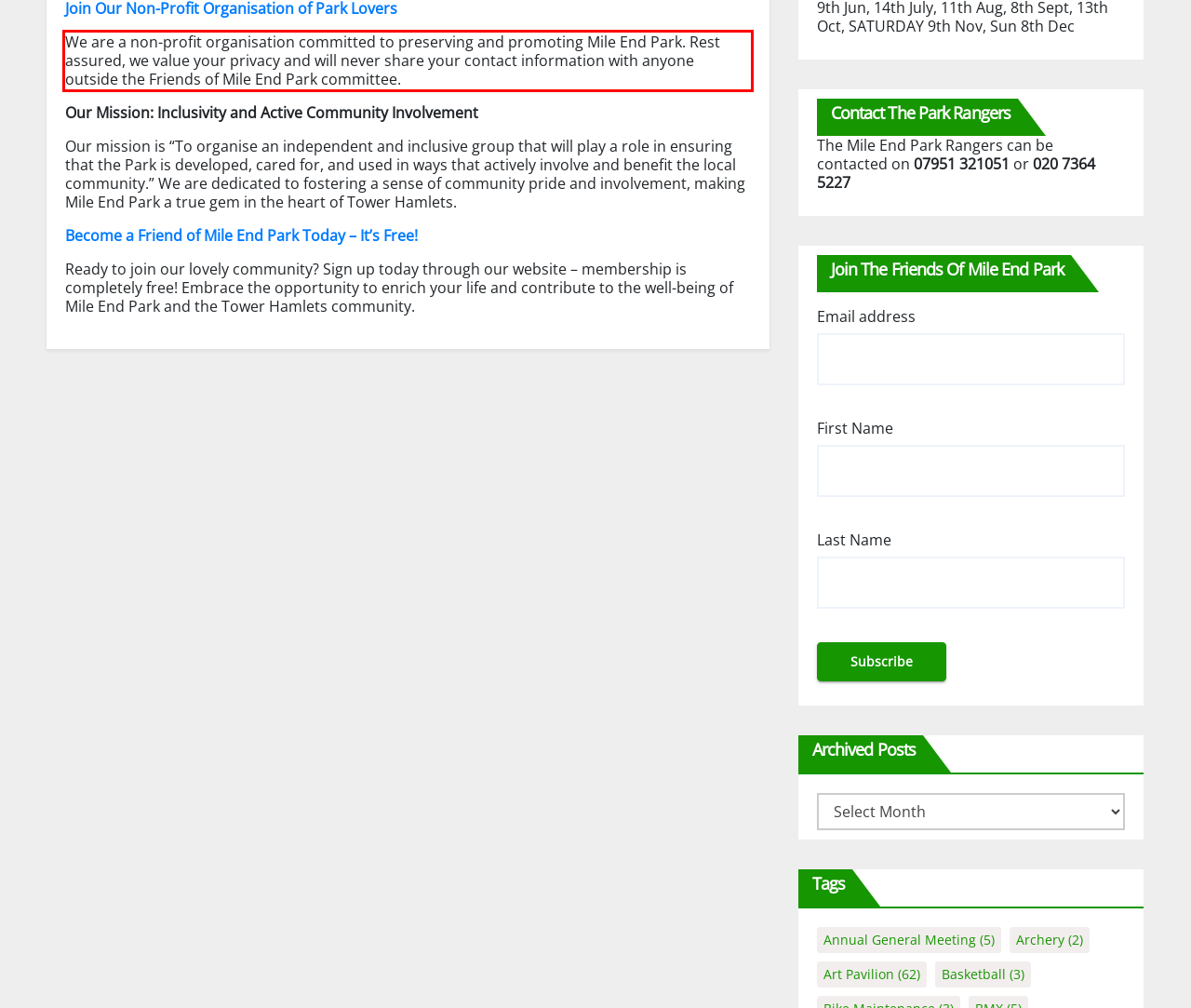Given a screenshot of a webpage, locate the red bounding box and extract the text it encloses.

We are a non-profit organisation committed to preserving and promoting Mile End Park. Rest assured, we value your privacy and will never share your contact information with anyone outside the Friends of Mile End Park committee.